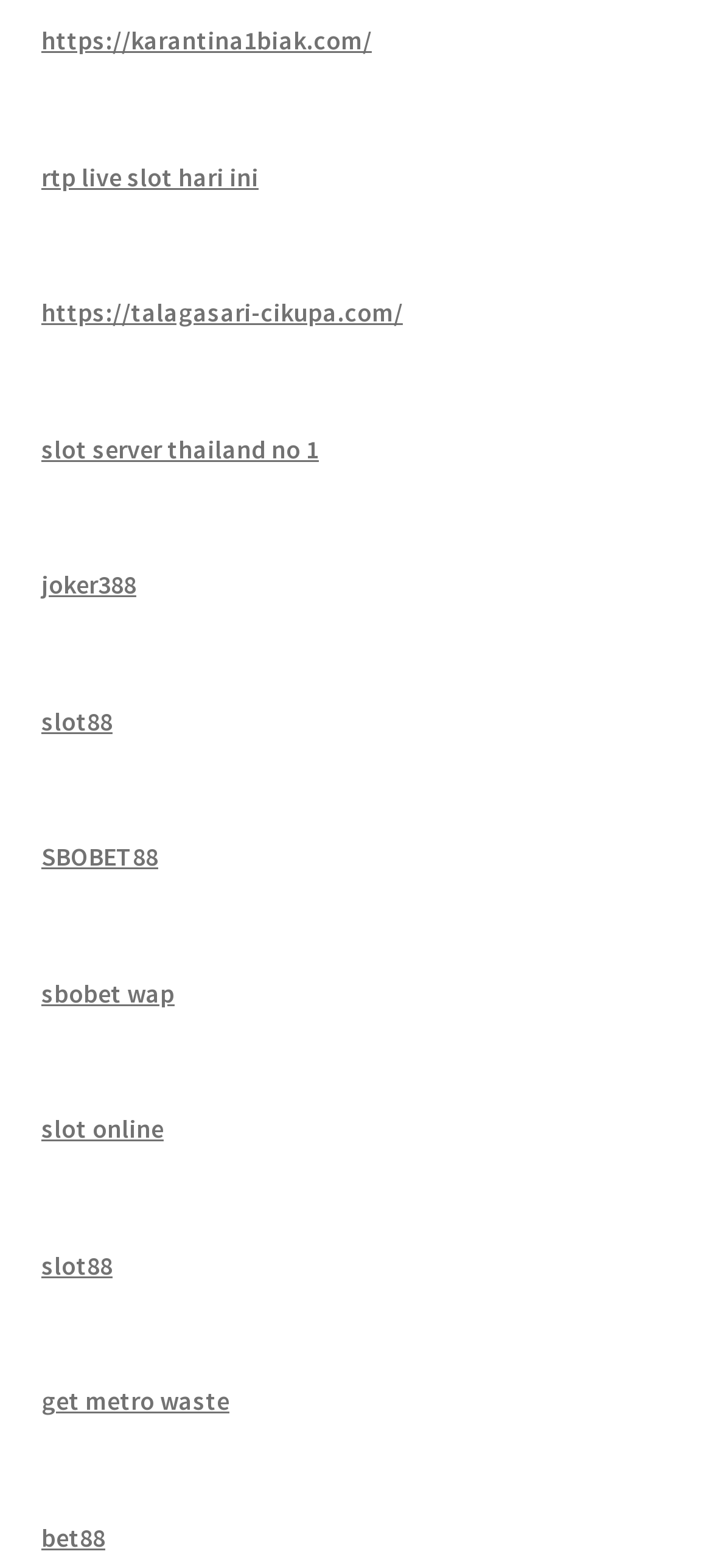Determine the bounding box coordinates for the element that should be clicked to follow this instruction: "go to talagasari-cikupa website". The coordinates should be given as four float numbers between 0 and 1, in the format [left, top, right, bottom].

[0.058, 0.189, 0.566, 0.21]